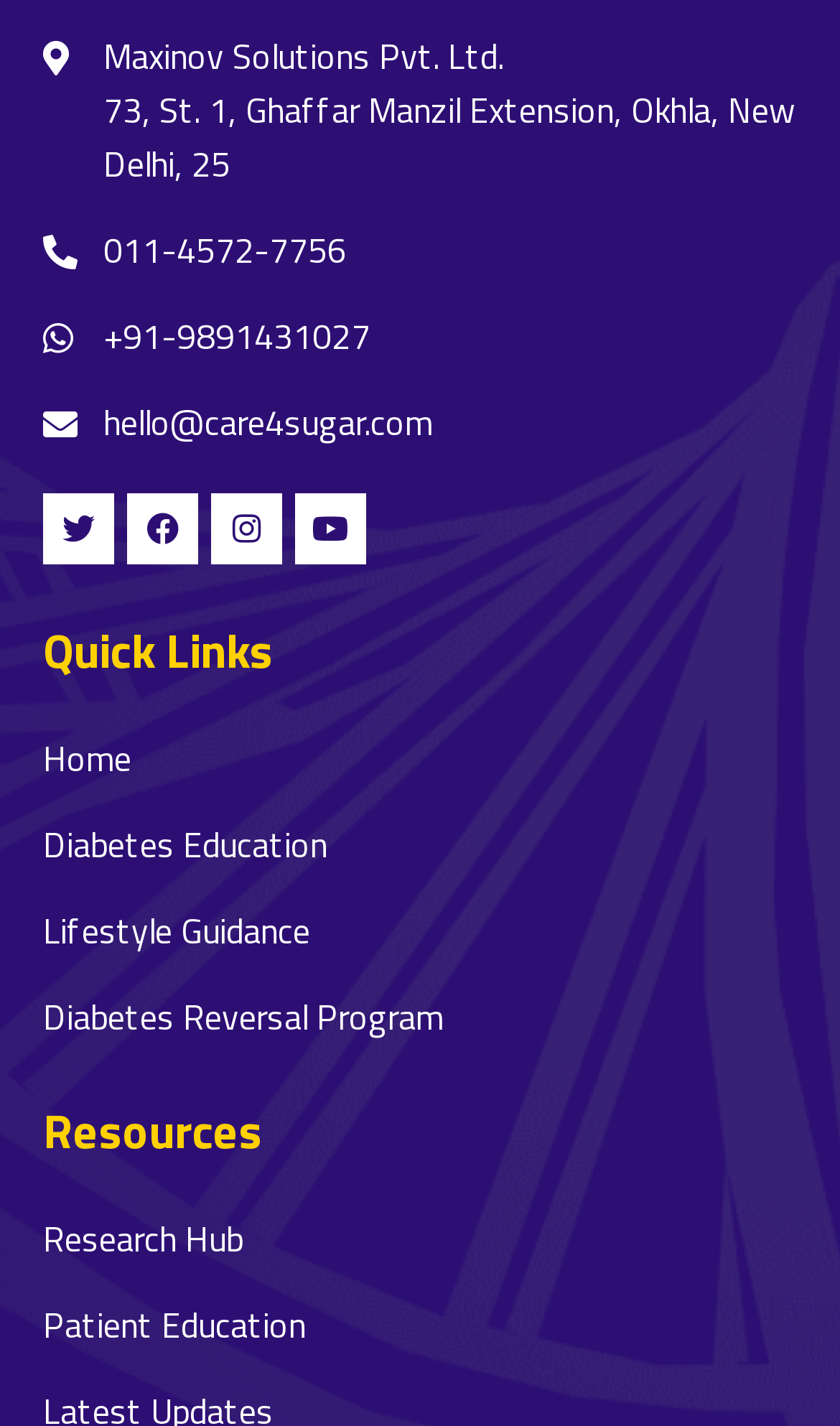With reference to the image, please provide a detailed answer to the following question: What is the company name?

The company name can be found at the top of the webpage, which is 'Maxinov Solutions Pvt. Ltd.' as indicated by the StaticText element with bounding box coordinates [0.123, 0.021, 0.6, 0.057].